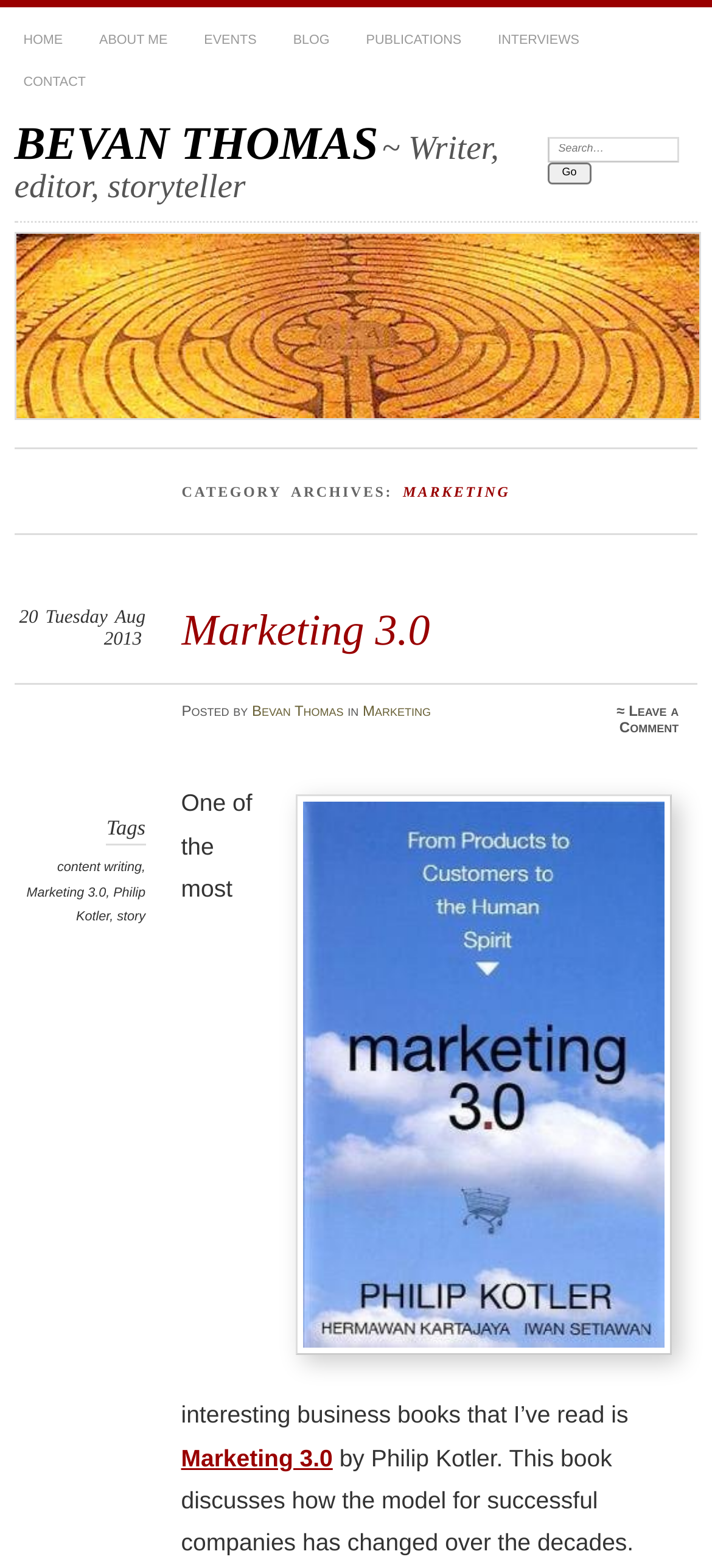What is the title of the blog post?
Your answer should be a single word or phrase derived from the screenshot.

Marketing 3.0